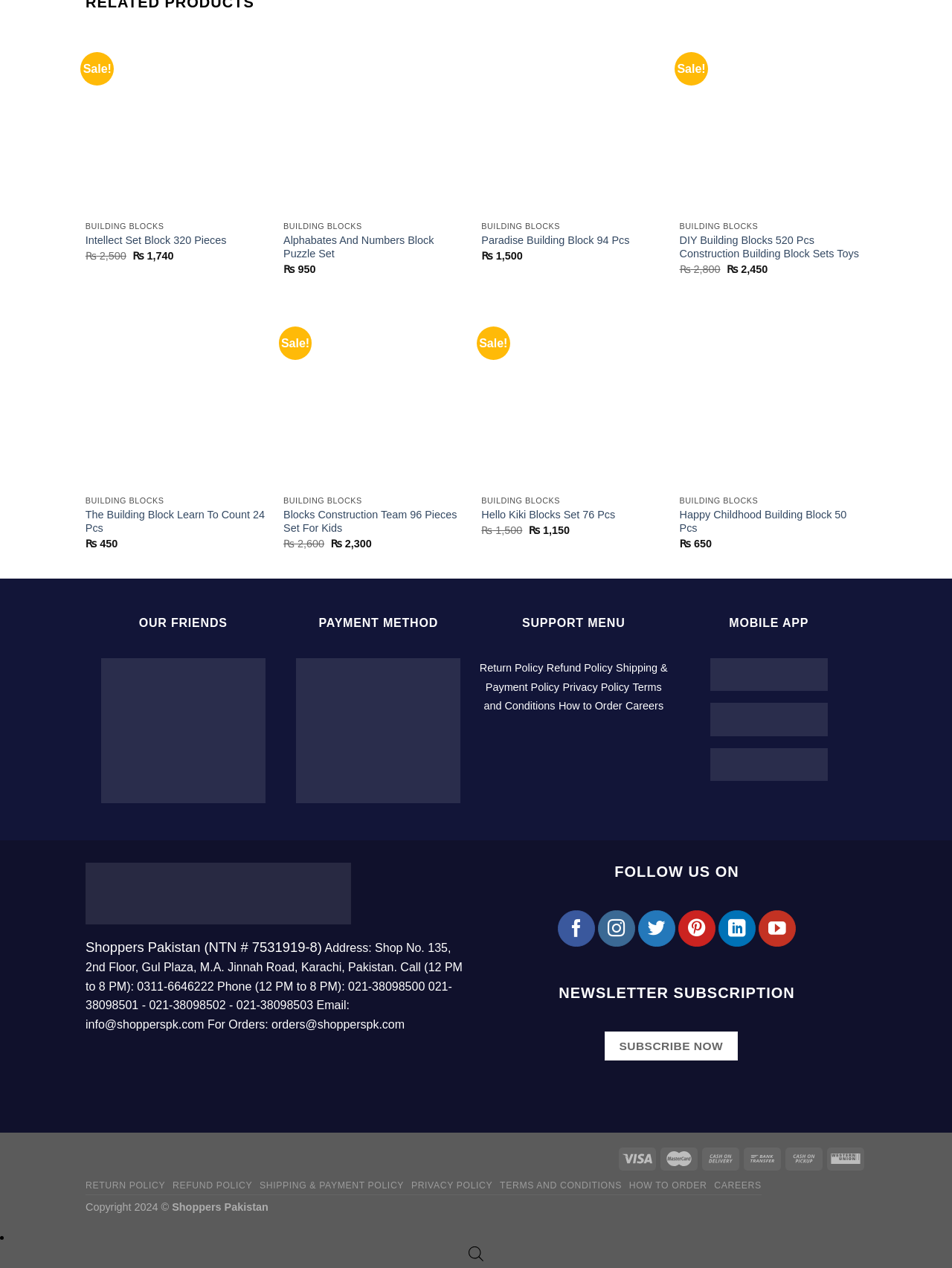Locate the bounding box coordinates of the clickable region necessary to complete the following instruction: "View Alphabates And Numbers Block Puzzle Set details". Provide the coordinates in the format of four float numbers between 0 and 1, i.e., [left, top, right, bottom].

[0.298, 0.023, 0.49, 0.168]